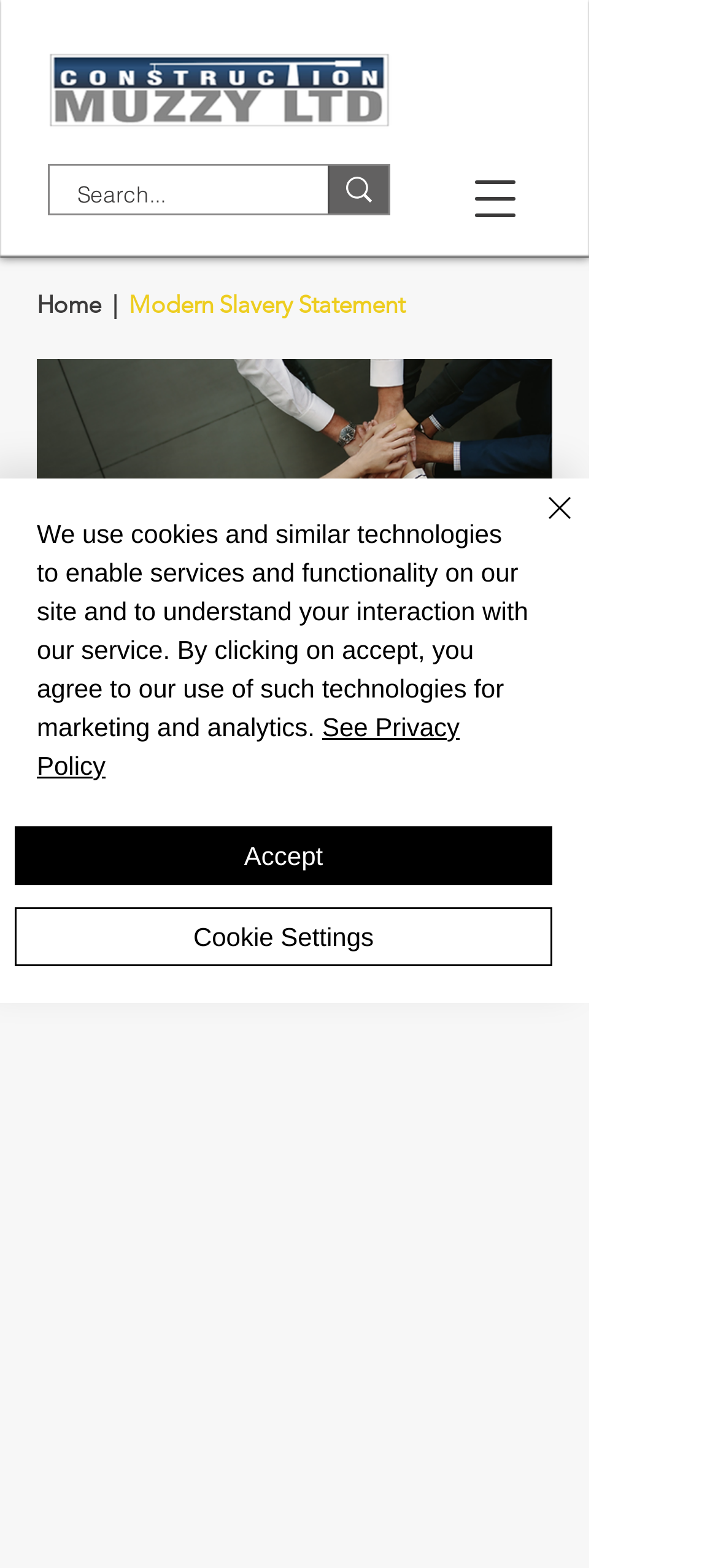Locate the bounding box coordinates of the clickable area to execute the instruction: "Go to Home page". Provide the coordinates as four float numbers between 0 and 1, represented as [left, top, right, bottom].

[0.051, 0.185, 0.141, 0.203]